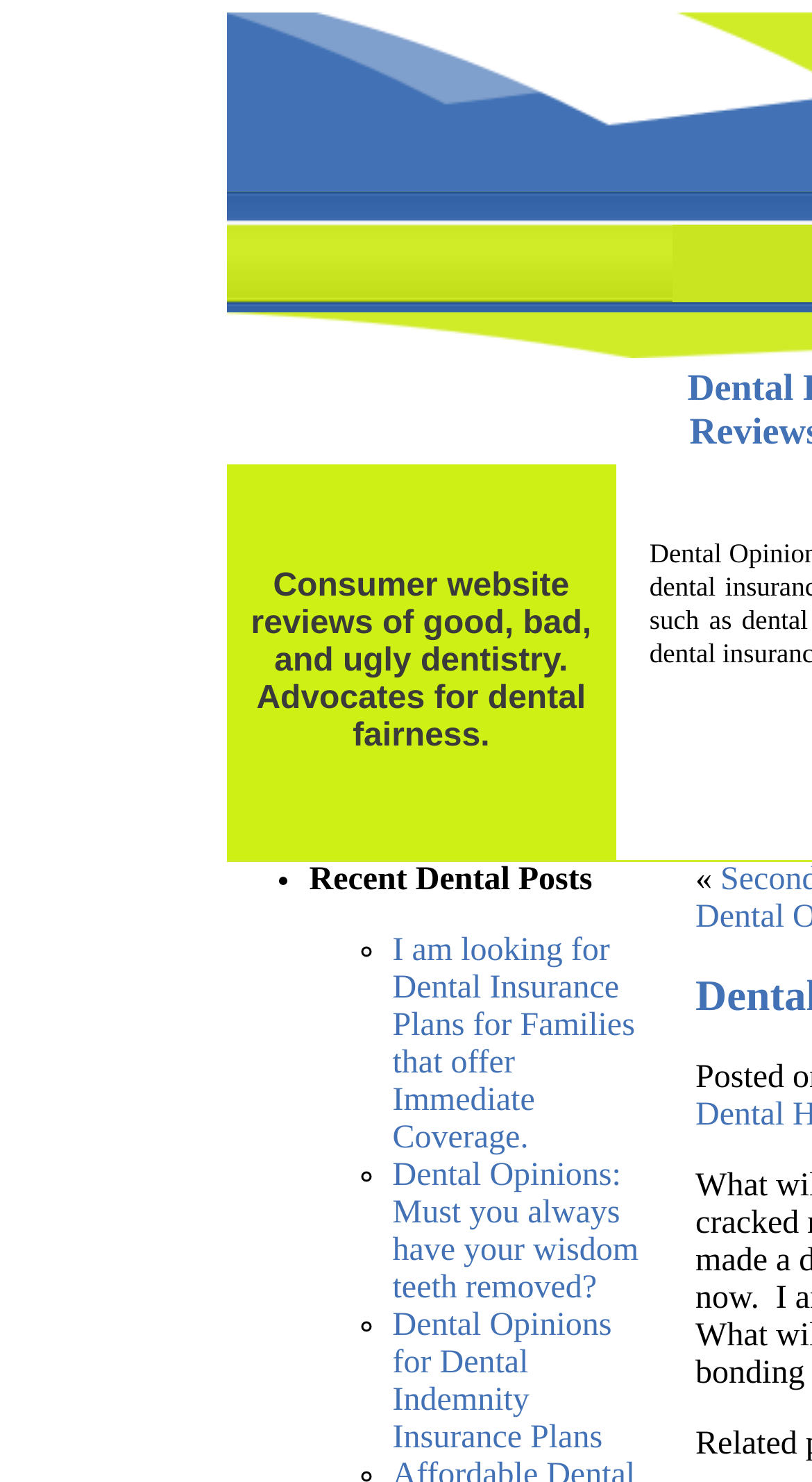What is the main topic of this website?
Using the image as a reference, give a one-word or short phrase answer.

Dental care